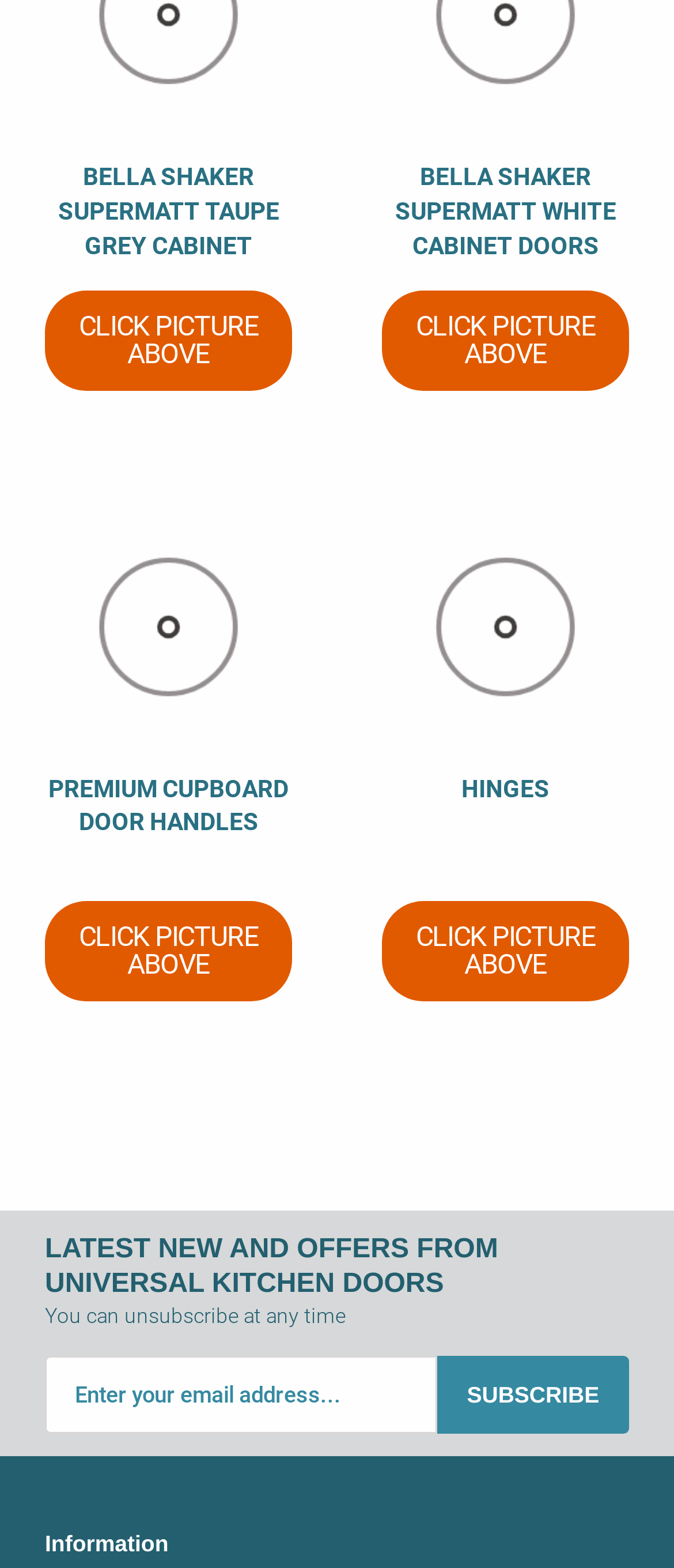Please answer the following question as detailed as possible based on the image: 
What is the title of the last section on the webpage?

The last section on the webpage has a heading that says 'Information', which suggests that this section may provide additional information about the website or its products.